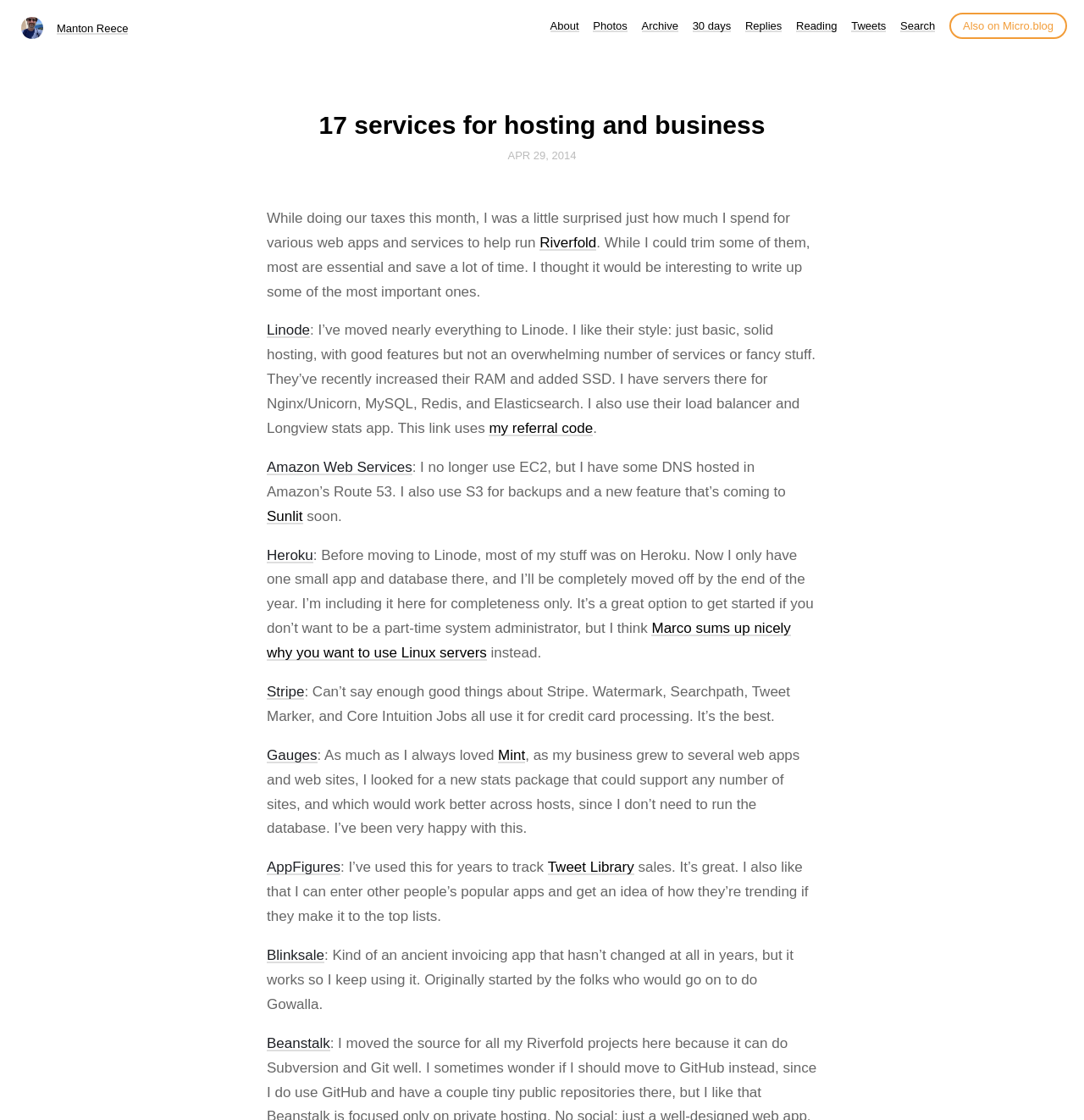Find the bounding box coordinates for the HTML element described as: "Also on Micro.blog". The coordinates should consist of four float values between 0 and 1, i.e., [left, top, right, bottom].

[0.876, 0.011, 0.984, 0.035]